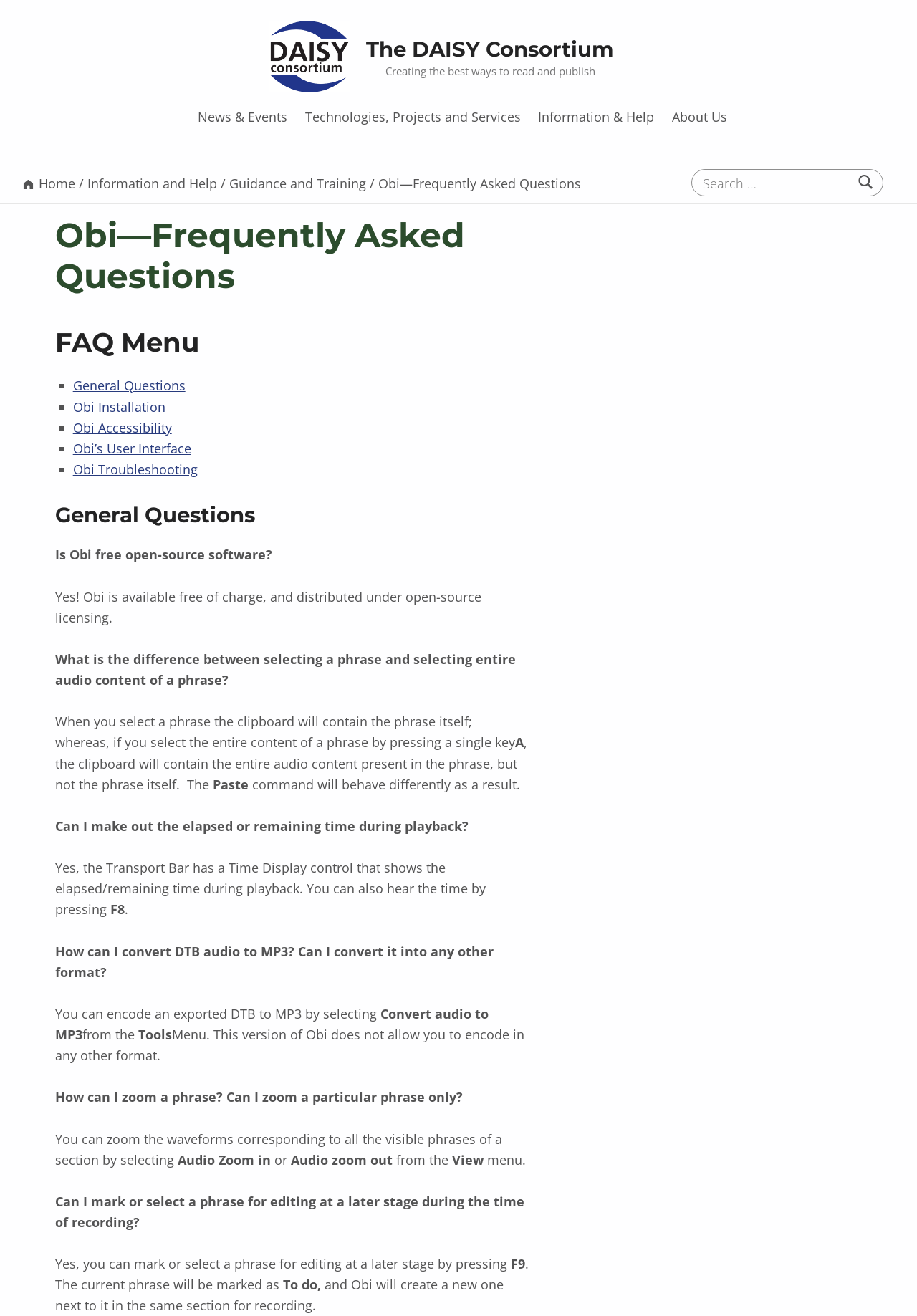From the webpage screenshot, identify the region described by Home. Provide the bounding box coordinates as (top-left x, top-left y, bottom-right x, bottom-right y), with each value being a floating point number between 0 and 1.

[0.023, 0.133, 0.082, 0.146]